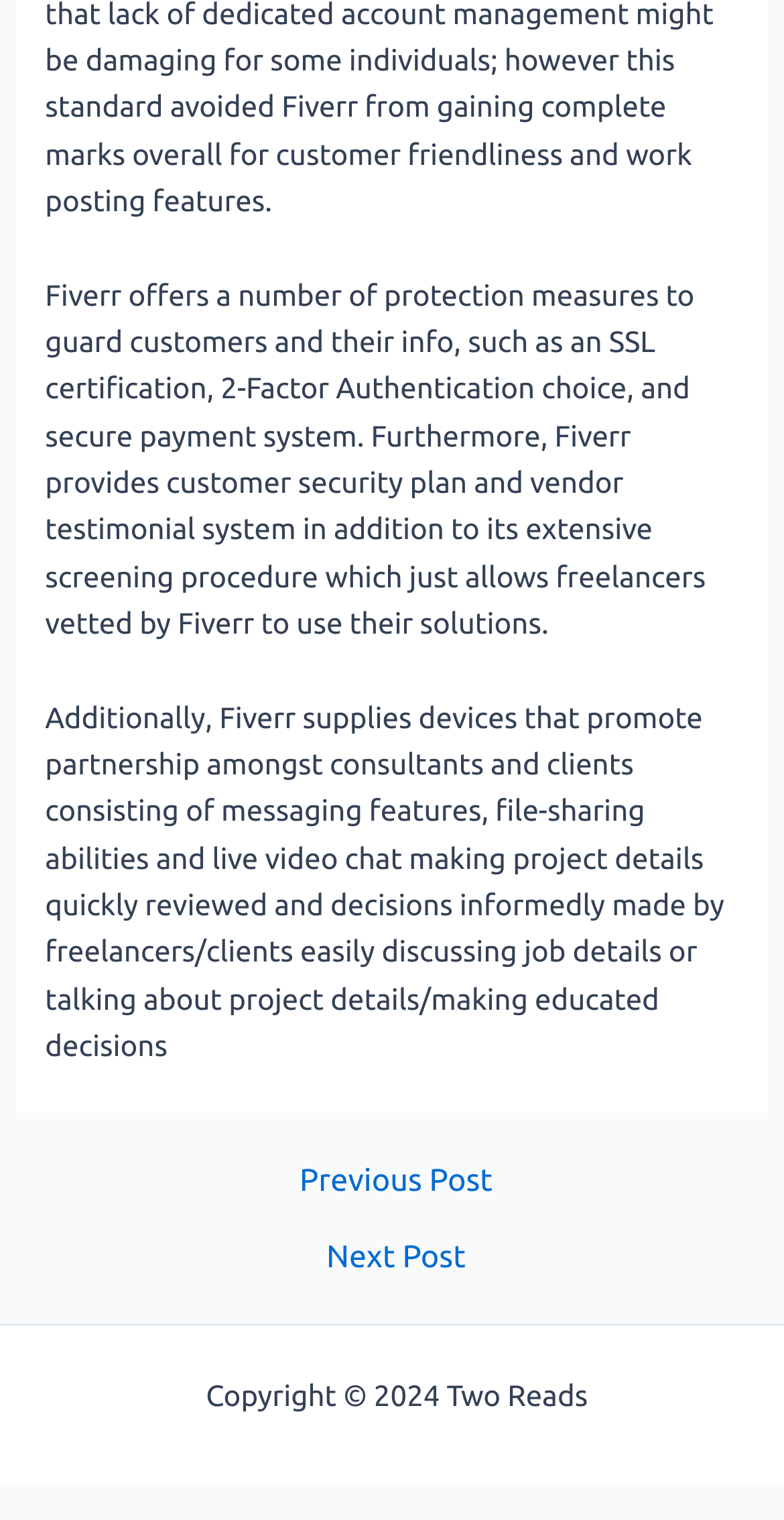What type of certification does Fiverr have?
Refer to the image and give a detailed response to the question.

According to the StaticText element with the text 'Fiverr offers a number of protection measures to guard customers and their info, such as an SSL certification...', Fiverr has an SSL certification, which is a type of security measure to protect customer information.